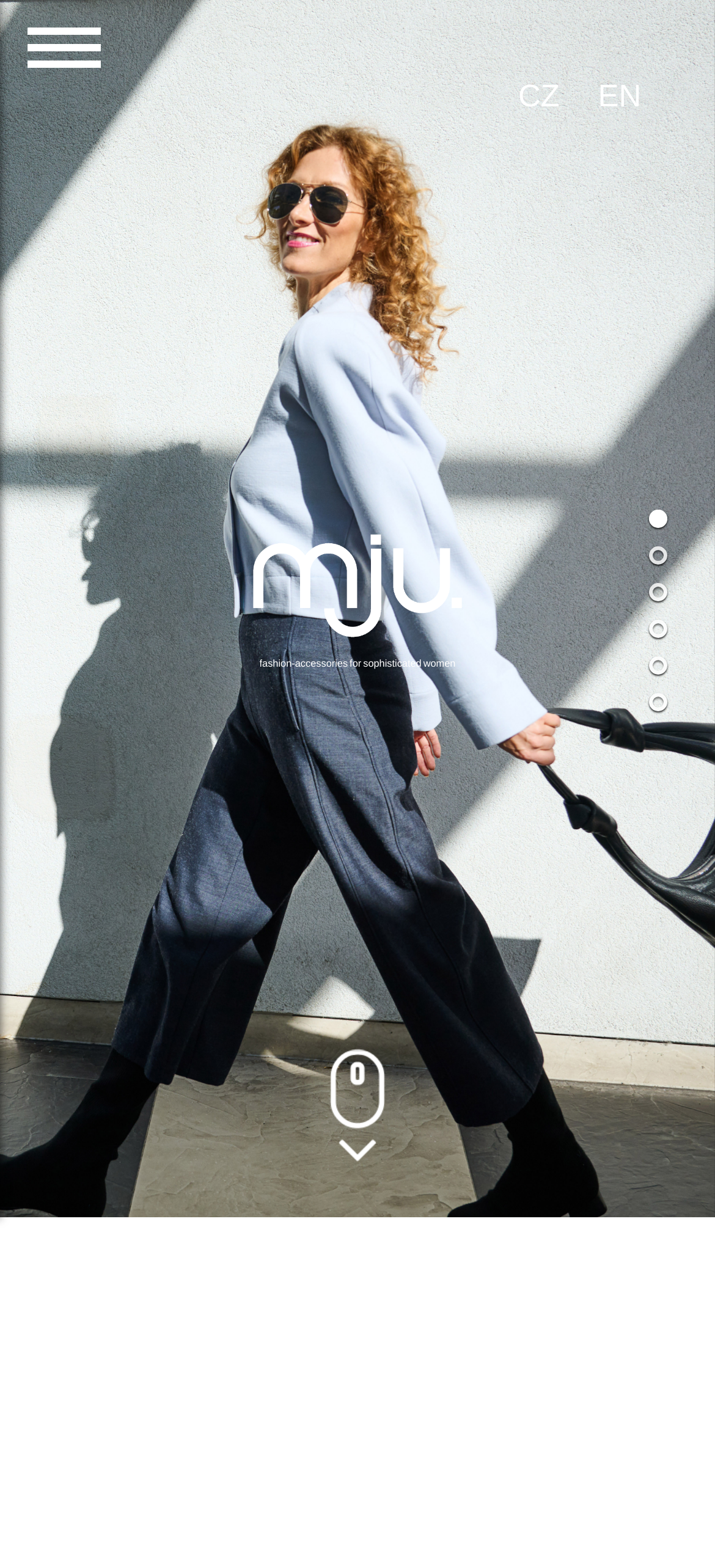Give a one-word or one-phrase response to the question: 
Is there an image on the webpage?

Yes